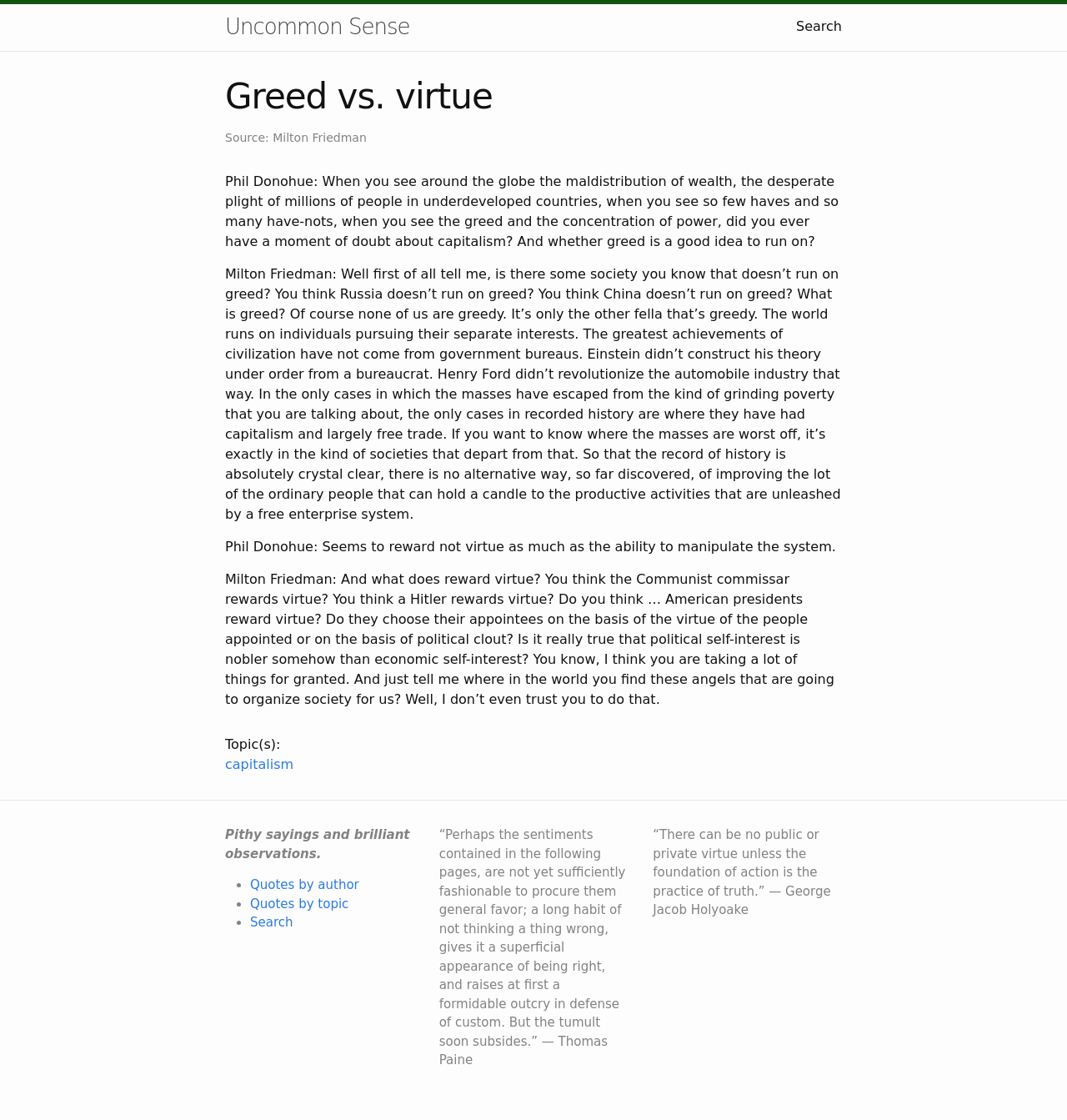Refer to the image and provide a thorough answer to this question:
Who is the speaker in the conversation?

By analyzing the conversation in the article section, we can identify the speakers as Phil Donohue and Milton Friedman. The conversation starts with Phil Donohue's question, and then Milton Friedman responds.